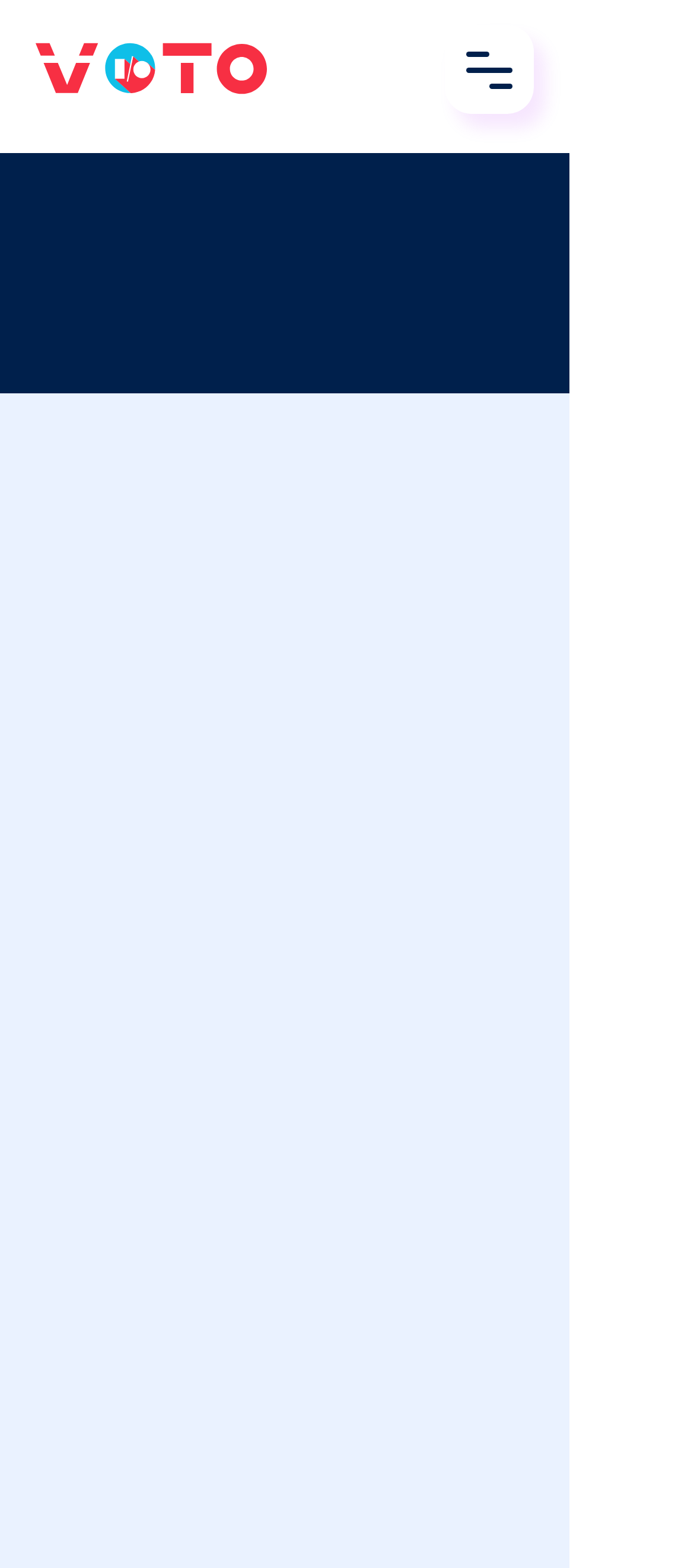Give an in-depth explanation of the webpage layout and content.

The webpage is titled "Terms and Conditions | VOTO" and features a VOTO logo at the top left corner. Below the logo, there is a button to open a navigation menu at the top right corner. 

The main content of the webpage is divided into sections, with headings and paragraphs of text. The first section is headed "Terms & Conditions" and contains a brief introduction to the terms and conditions of the site, including a link to the website www.votoapp.co. 

Below this introduction, there is a paragraph of text explaining that by using the site, users indicate that they have read and understand the terms and conditions and agree to abide by them. 

Further down the page, there is a highlighted section warning users about a dispute resolution clause that impacts their rights. 

The page also contains sections titled "Intellectual Property" and "User Contributions", with a small amount of whitespace separating these sections.